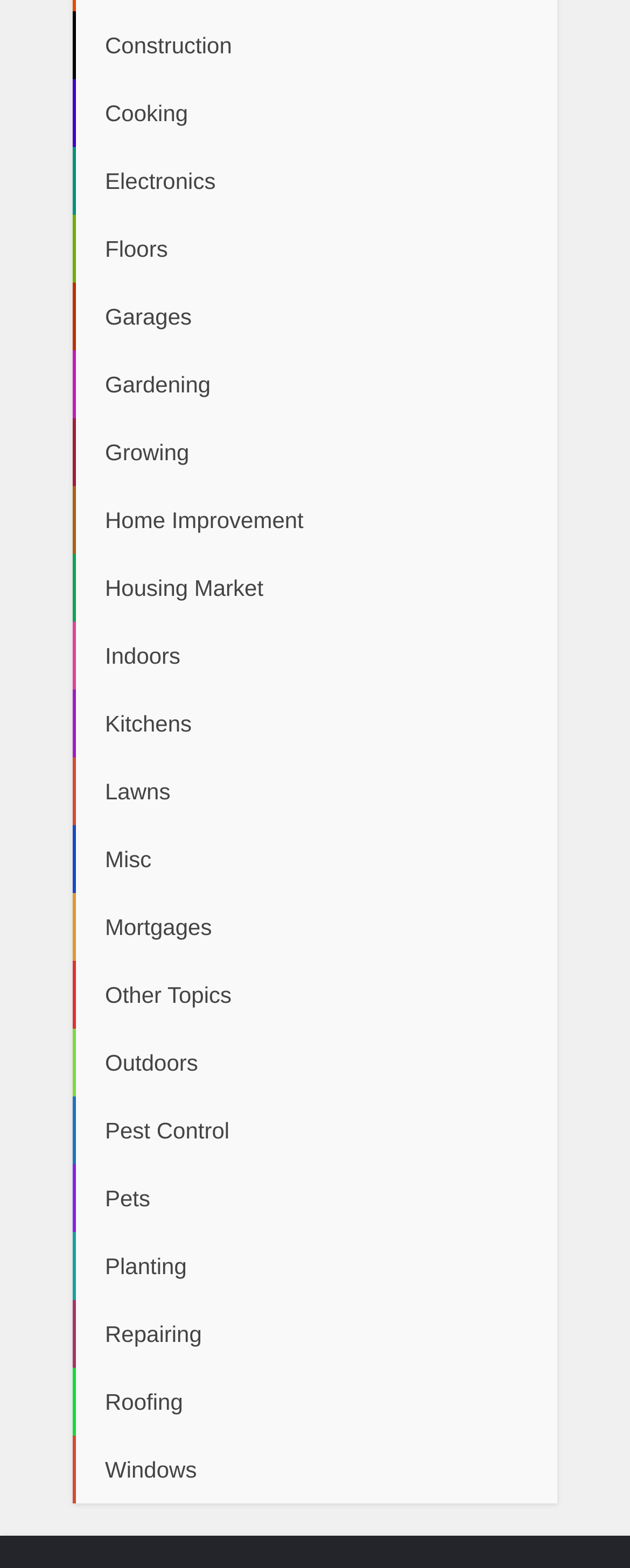Show me the bounding box coordinates of the clickable region to achieve the task as per the instruction: "view Outdoors".

[0.115, 0.656, 0.885, 0.7]